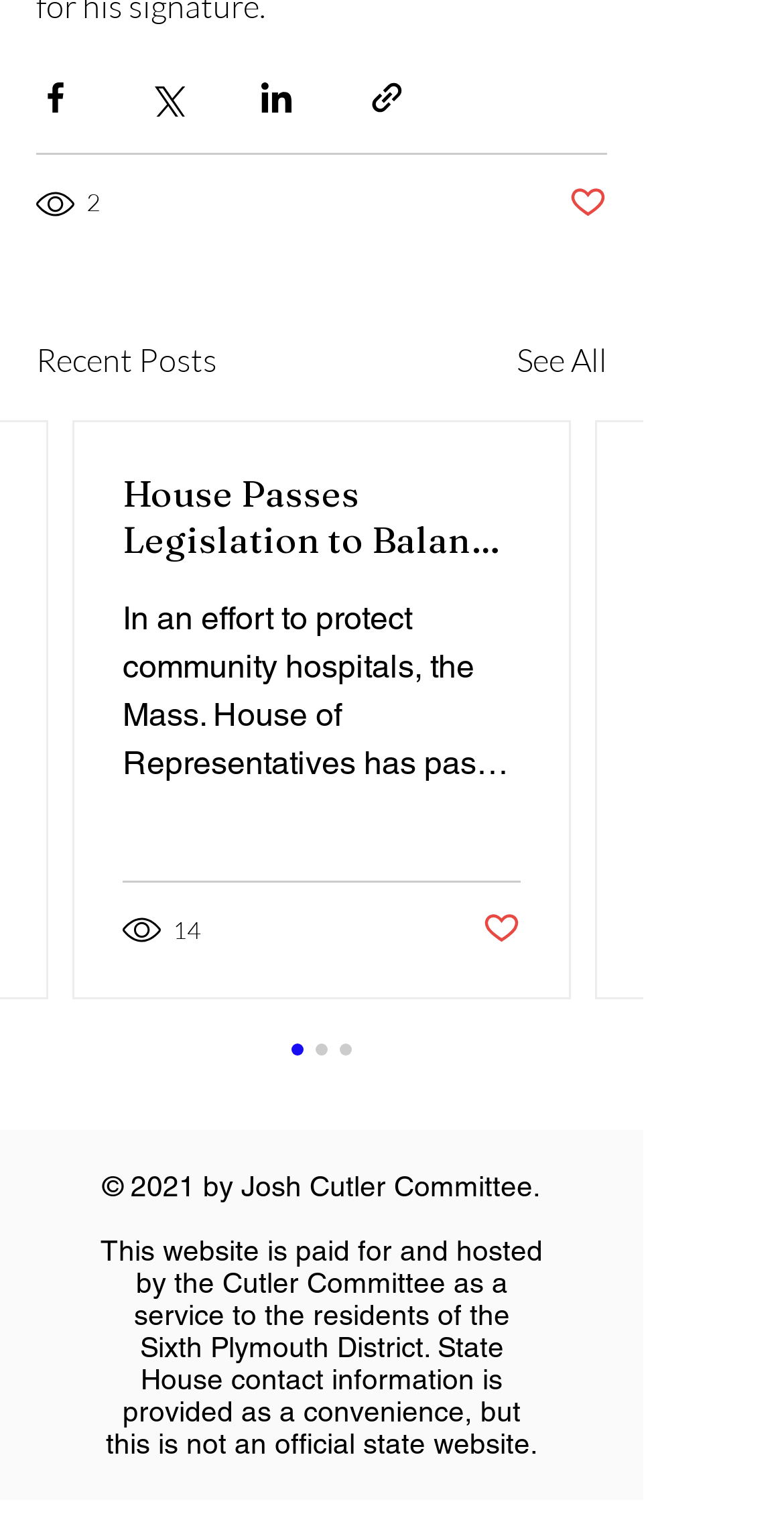What is the title of the first article?
Using the information from the image, give a concise answer in one word or a short phrase.

House Passes Legislation to Balan…